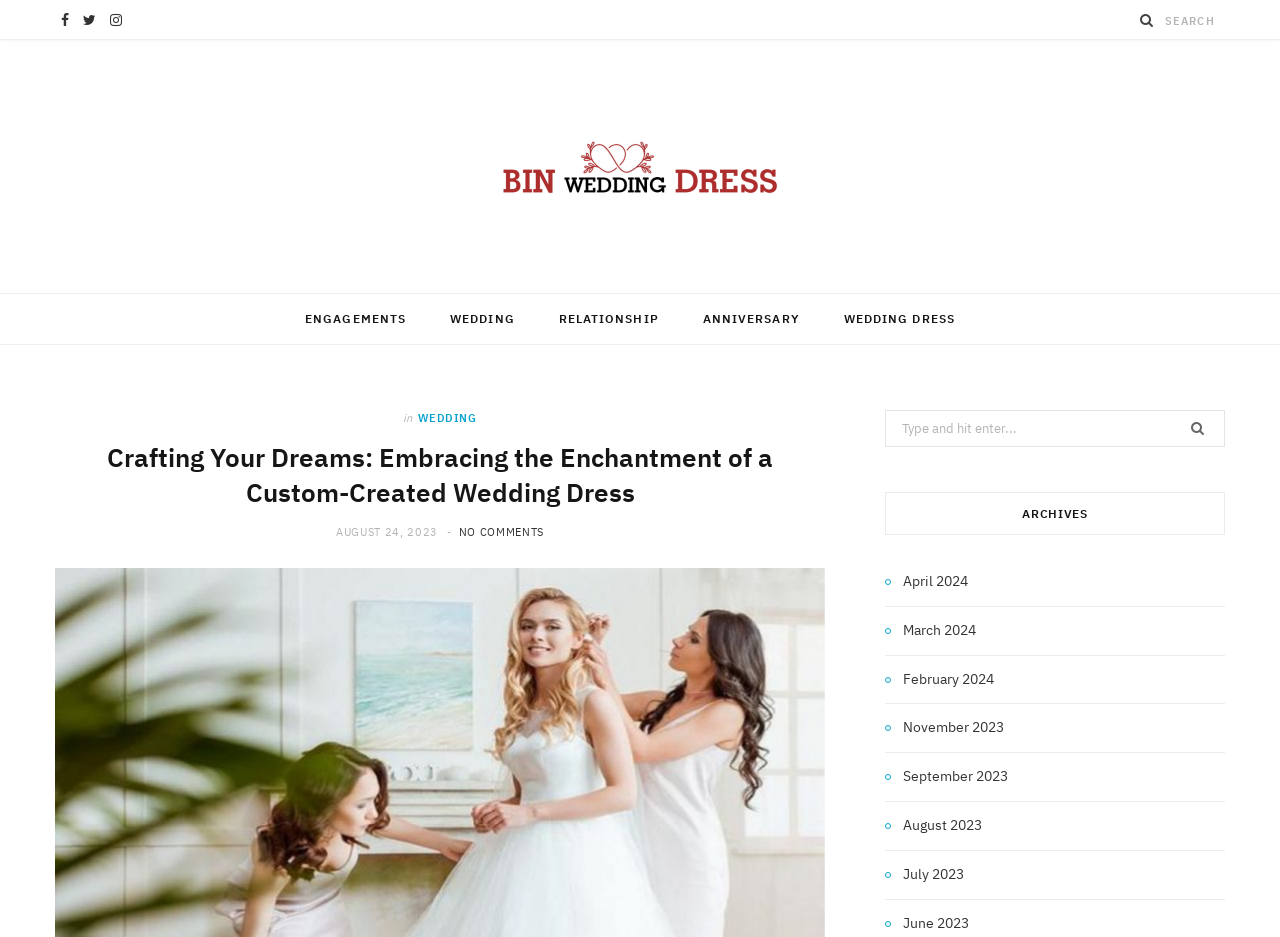Please identify the bounding box coordinates of the element I need to click to follow this instruction: "Search for a wedding dress".

[0.91, 0.006, 0.957, 0.039]